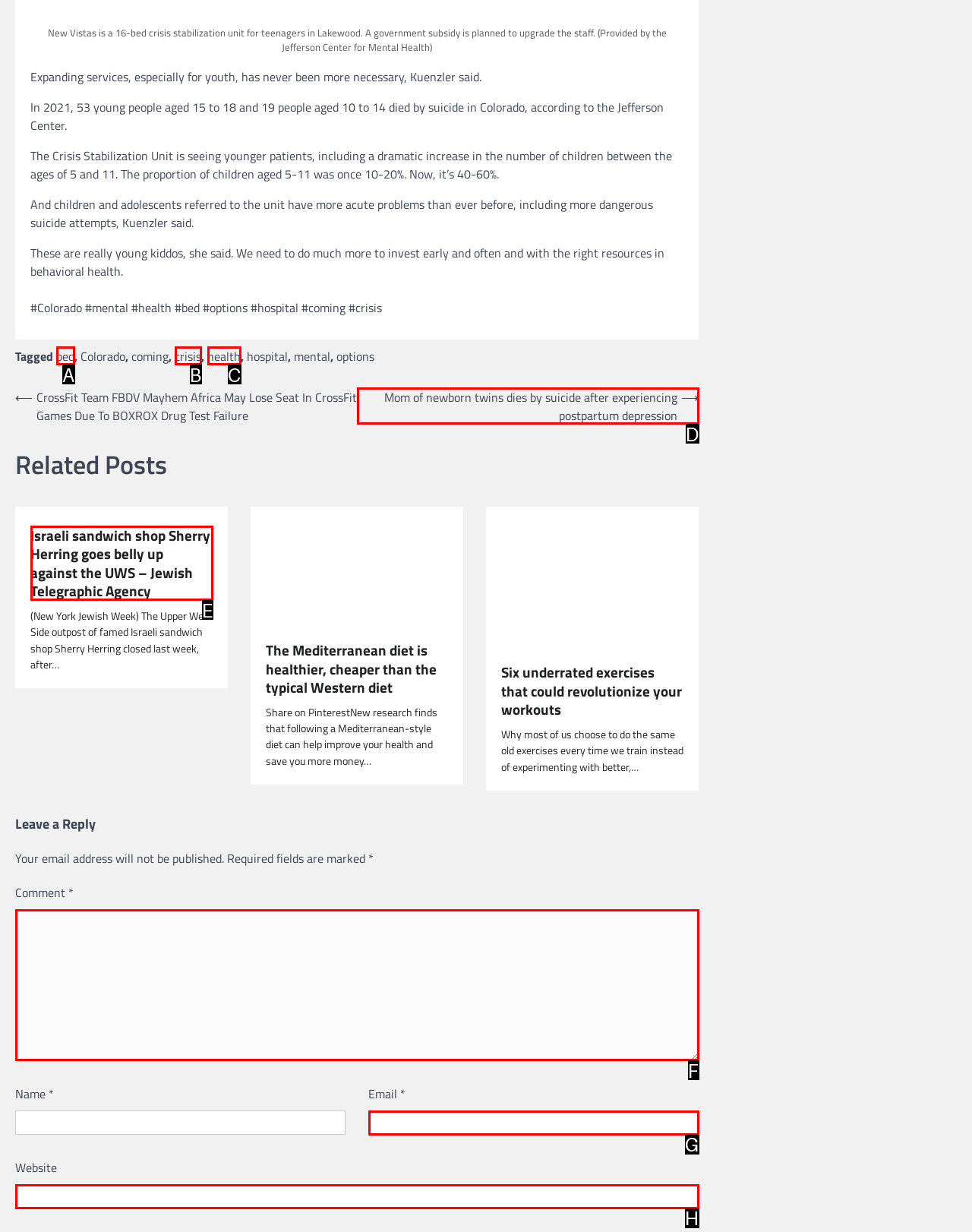Point out the UI element to be clicked for this instruction: Enter a comment in the textbox. Provide the answer as the letter of the chosen element.

F